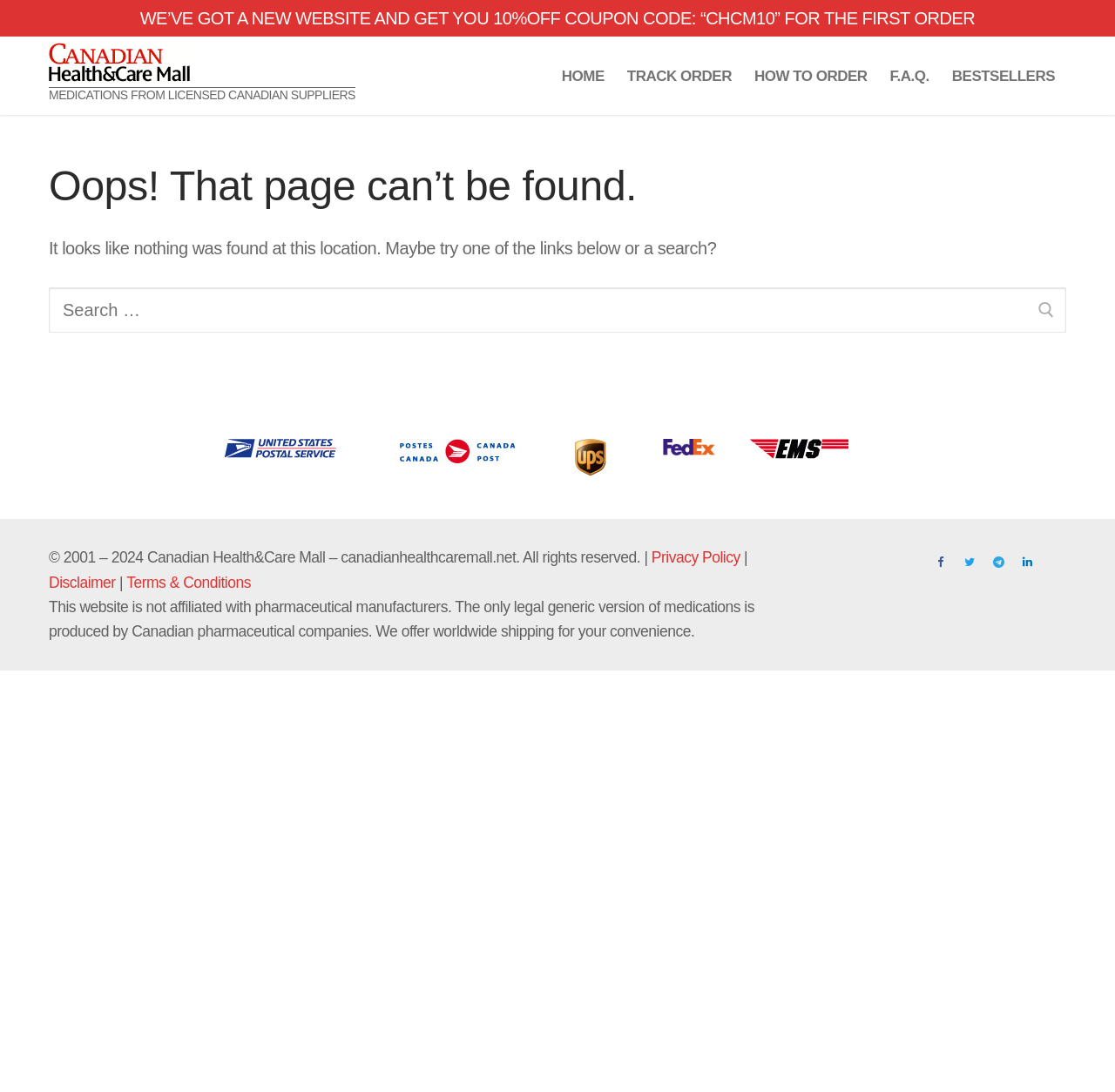How many social media links are there at the bottom?
Can you provide a detailed and comprehensive answer to the question?

At the bottom of the page, there are four social media links: Facebook, X, Telegram, and LinkedIn, each with a generic icon and a link.